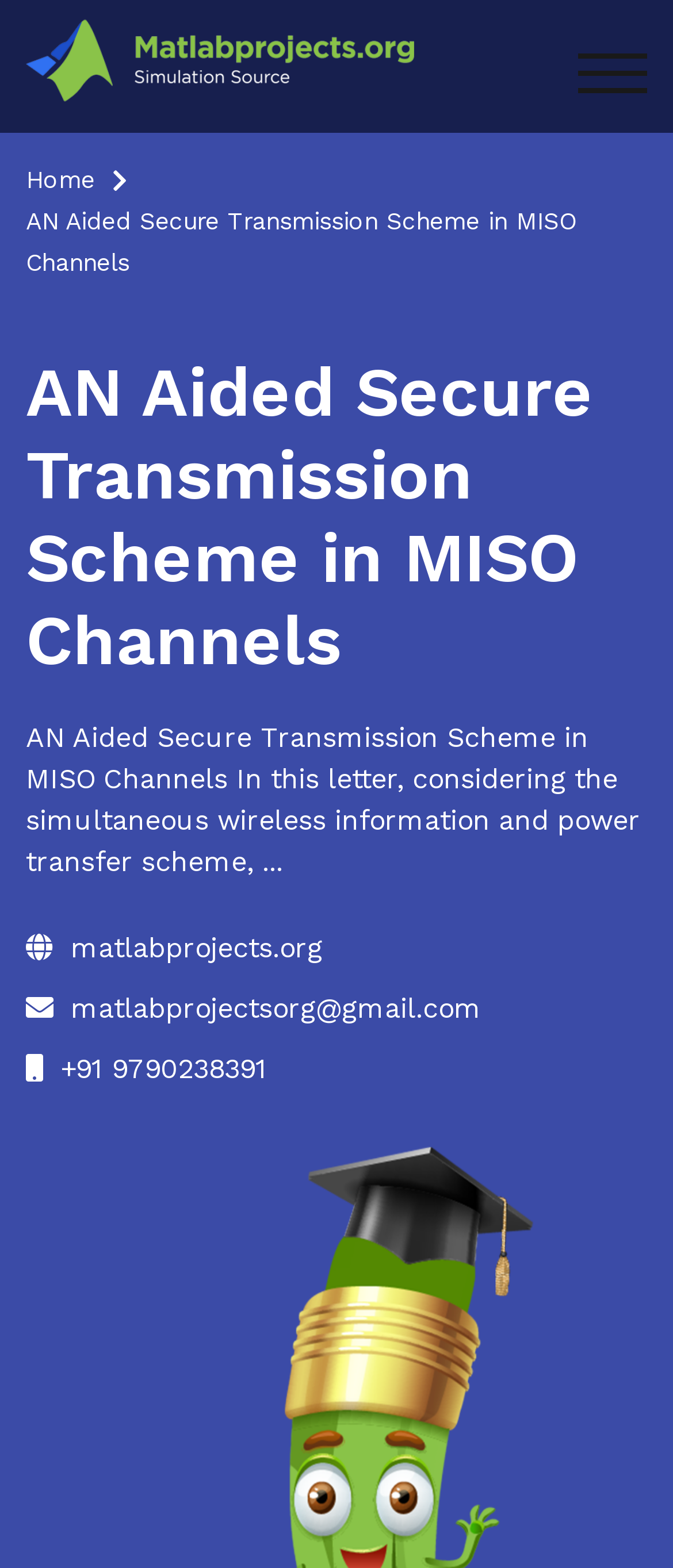What is the contact phone number of the website?
Please answer the question as detailed as possible.

I found the contact phone number by looking at the link with the OCR text '+91 9790238391' which is located at the bottom of the page.